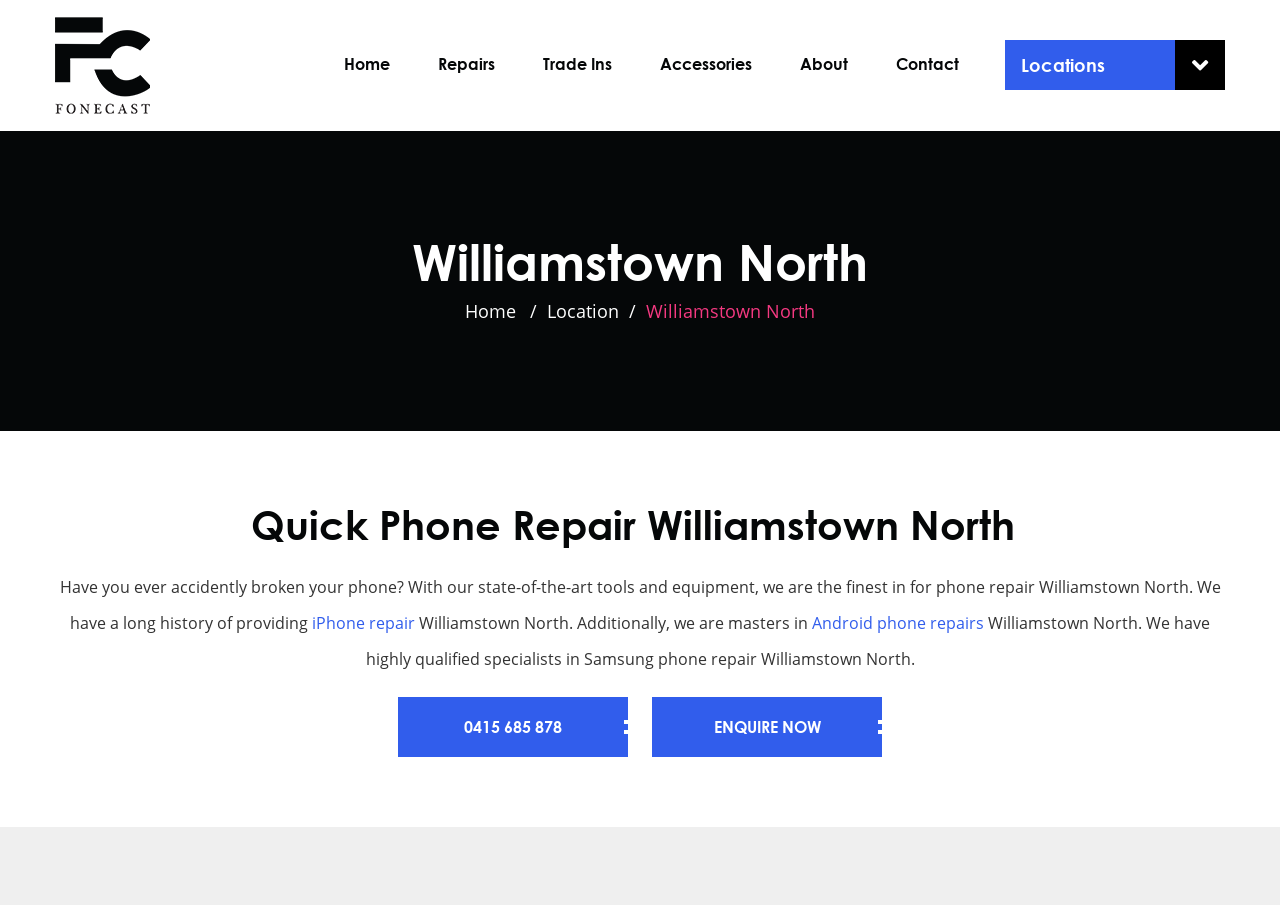What is the name of the repair service?
Provide a comprehensive and detailed answer to the question.

The name of the repair service can be found in the top-left corner of the webpage, where it says 'Fonecast' in a logo format, and also as a link with the same name.